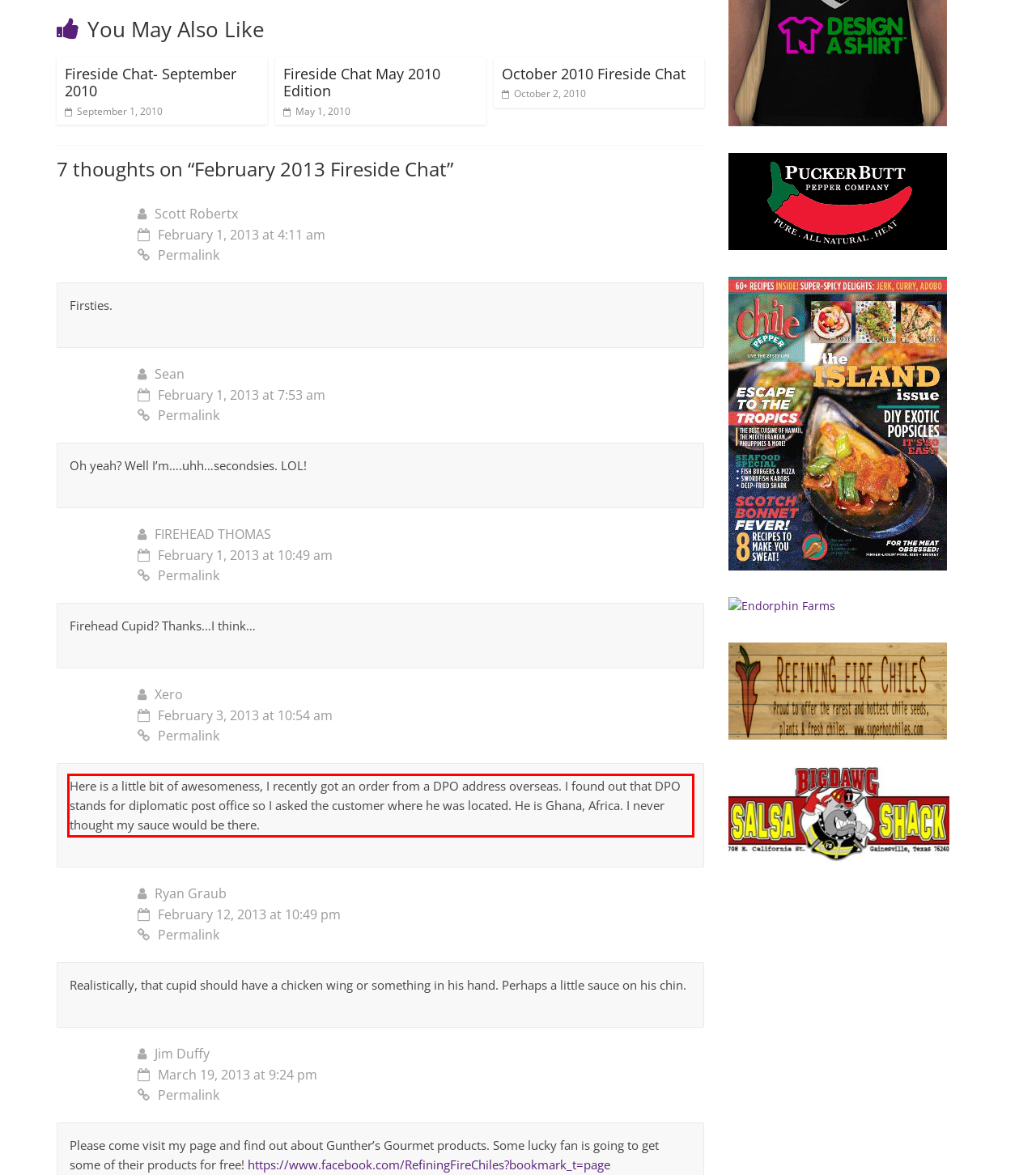Inspect the webpage screenshot that has a red bounding box and use OCR technology to read and display the text inside the red bounding box.

Here is a little bit of awesomeness, I recently got an order from a DPO address overseas. I found out that DPO stands for diplomatic post office so I asked the customer where he was located. He is Ghana, Africa. I never thought my sauce would be there.